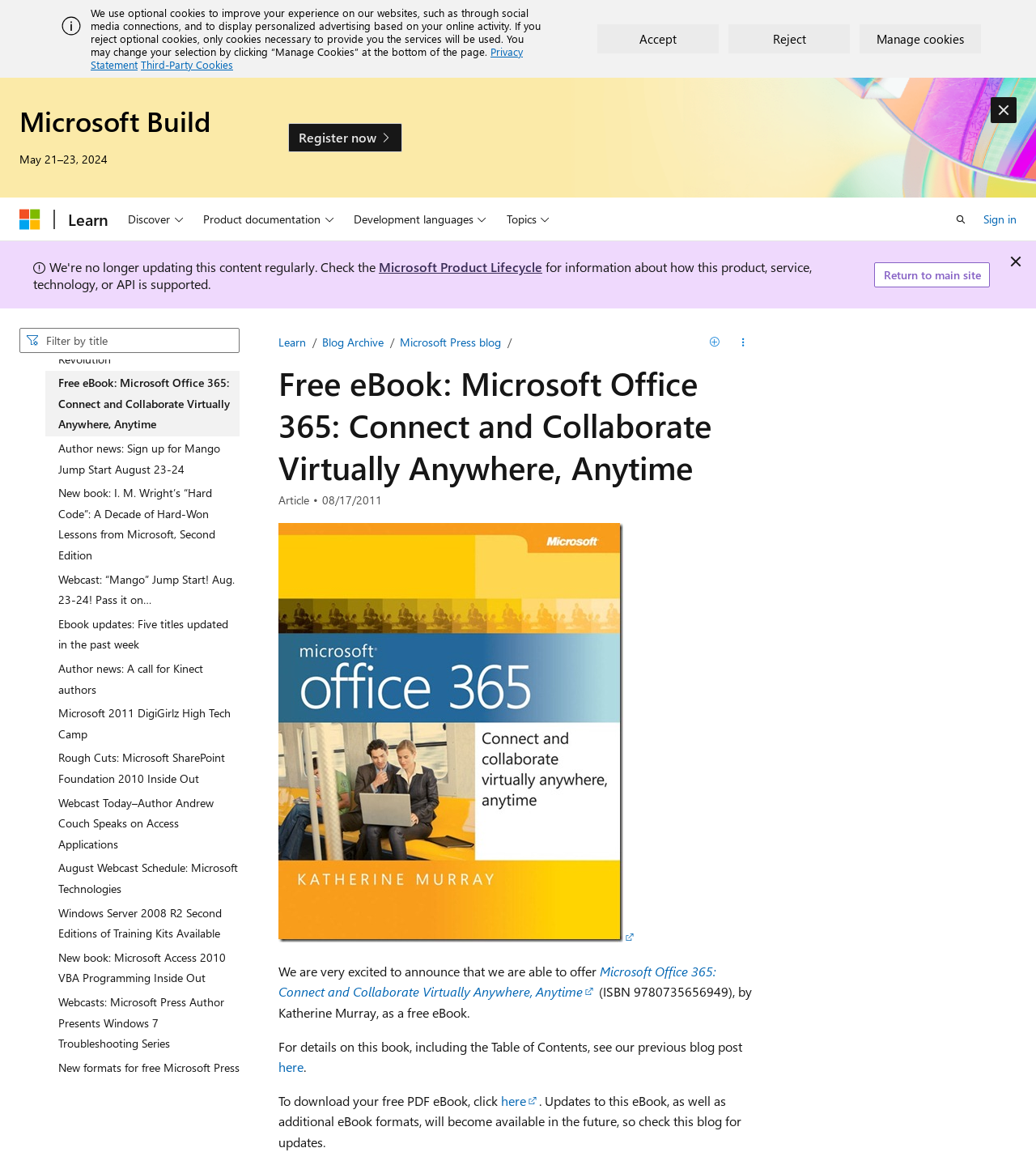Identify the bounding box coordinates of the area you need to click to perform the following instruction: "Search for something".

[0.019, 0.281, 0.231, 0.303]